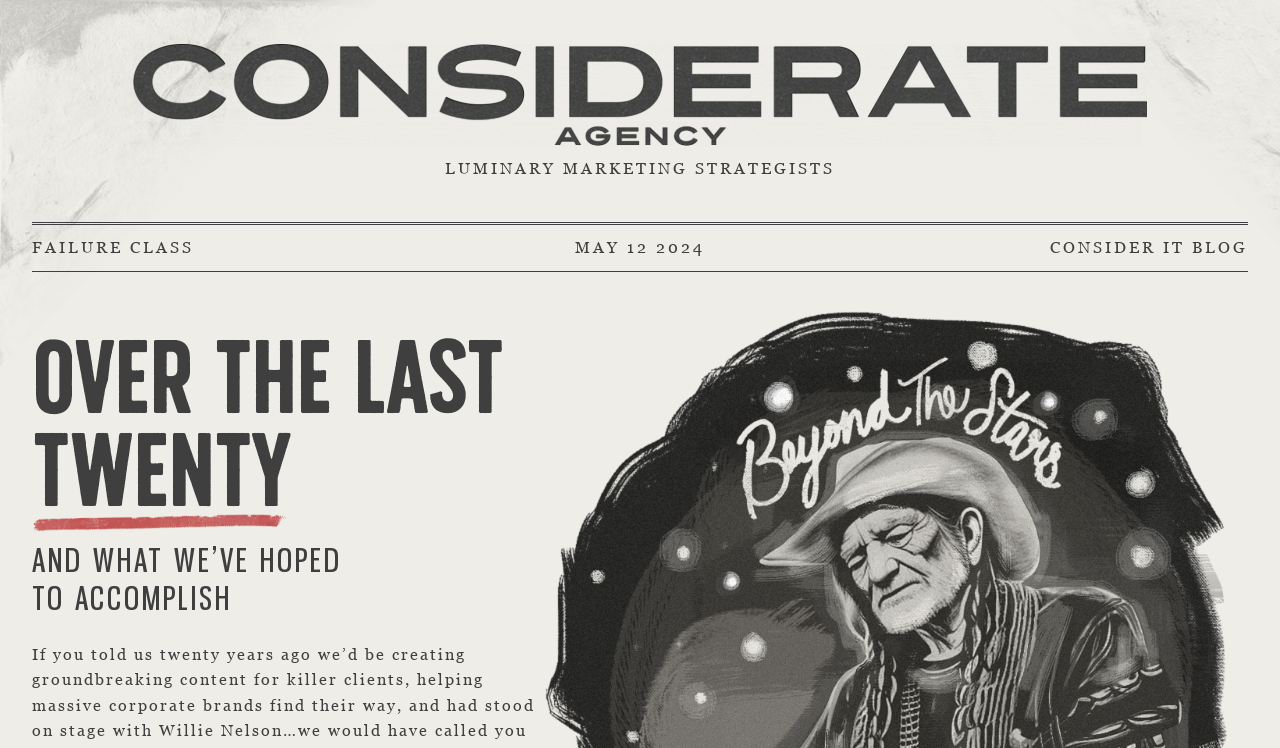What is the topic of the blog post?
Give a detailed and exhaustive answer to the question.

The webpage contains two heading elements: 'OVER THE LAST TWENTY' and 'AND WHAT WE’VE HOPED TO ACCOMPLISH'. These headings suggest that the topic of the blog post is about accomplishments over the last twenty years.